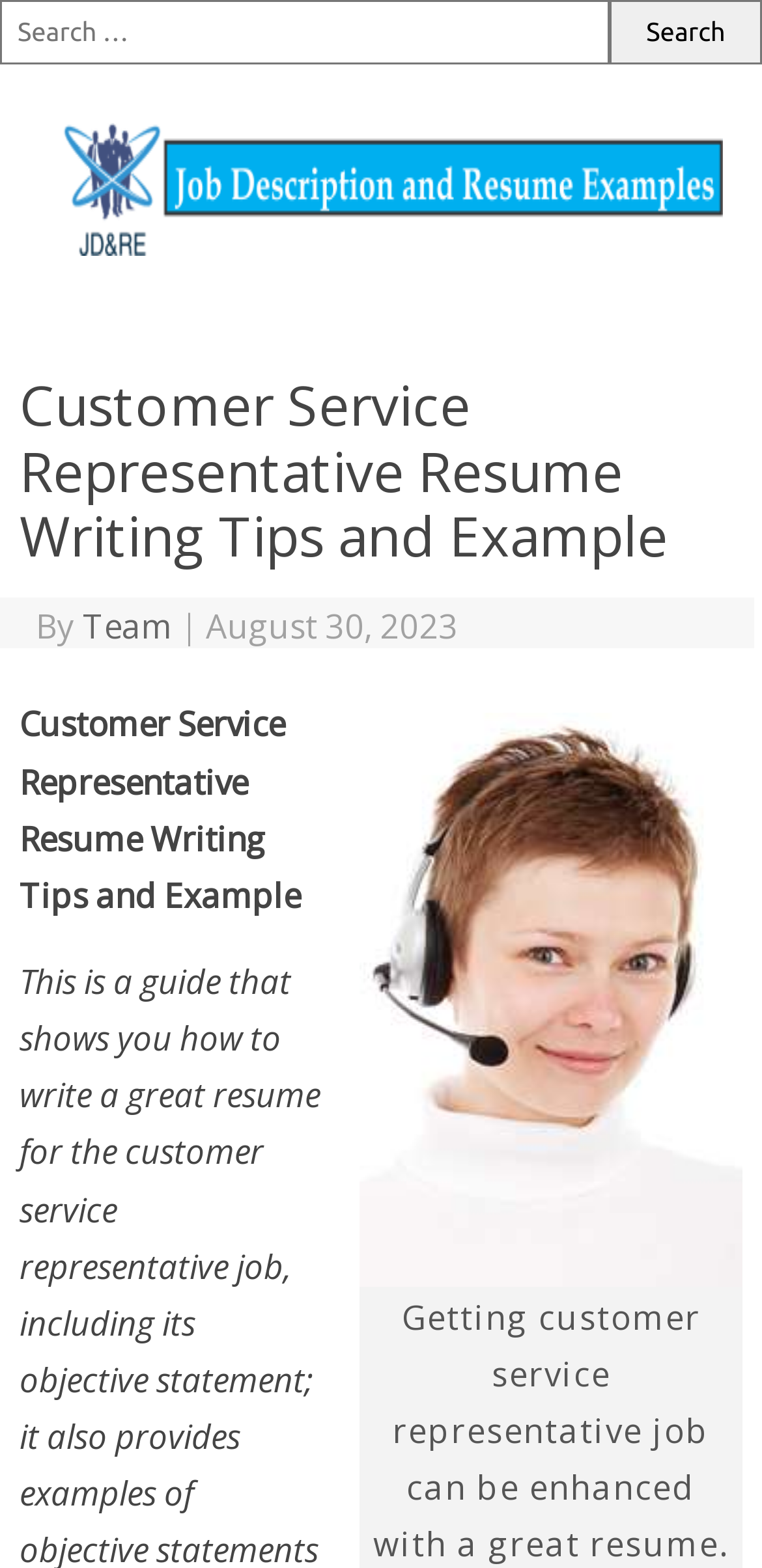What is the purpose of this webpage?
Using the information from the image, provide a comprehensive answer to the question.

Based on the webpage's content, it appears to be a guide for writing a great resume for a customer service representative job, including examples of objective statements. The webpage provides tips and examples to help users create a effective resume.